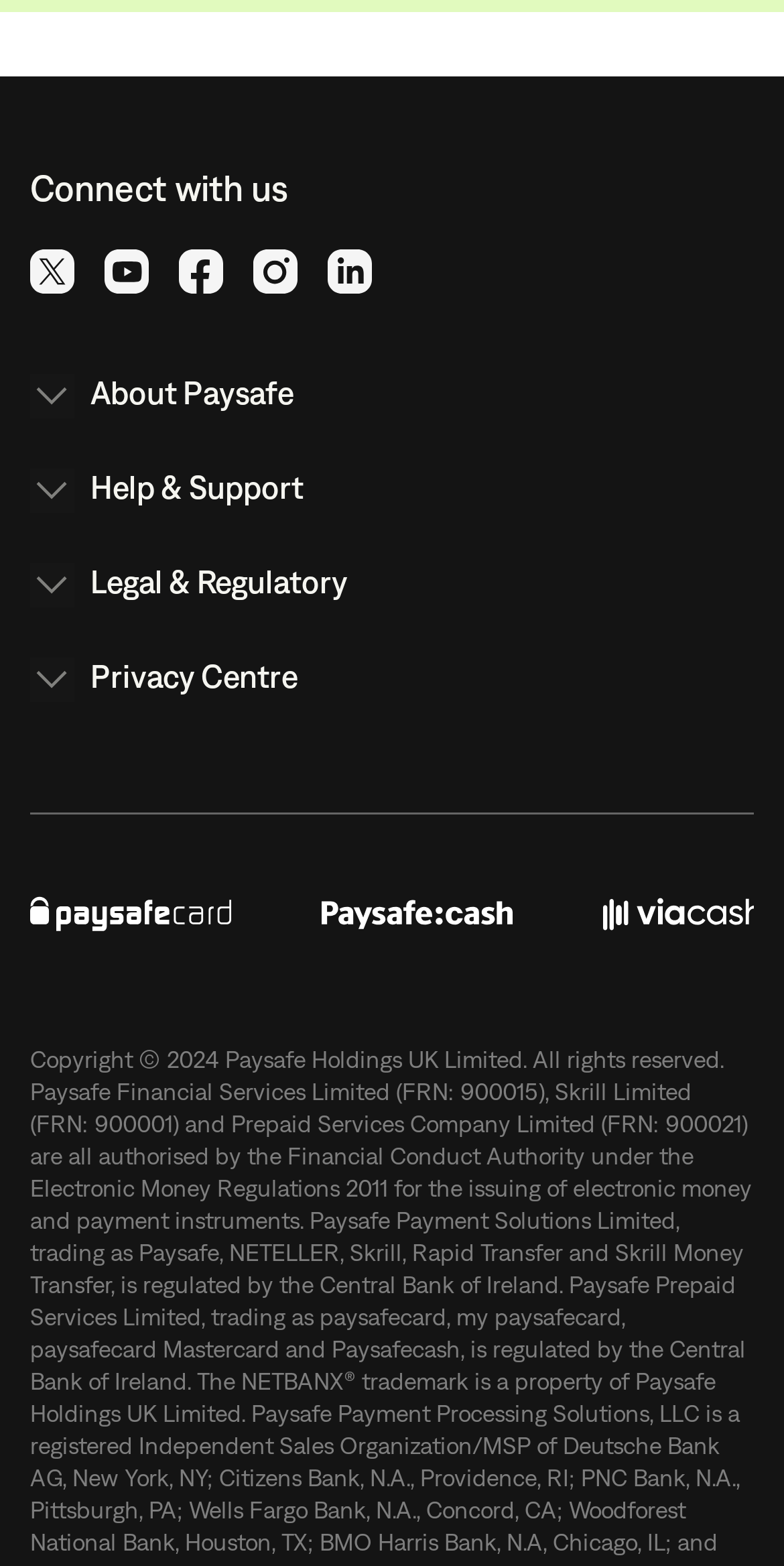Please locate the bounding box coordinates of the element that should be clicked to complete the given instruction: "Get help and support".

[0.038, 0.299, 0.962, 0.328]